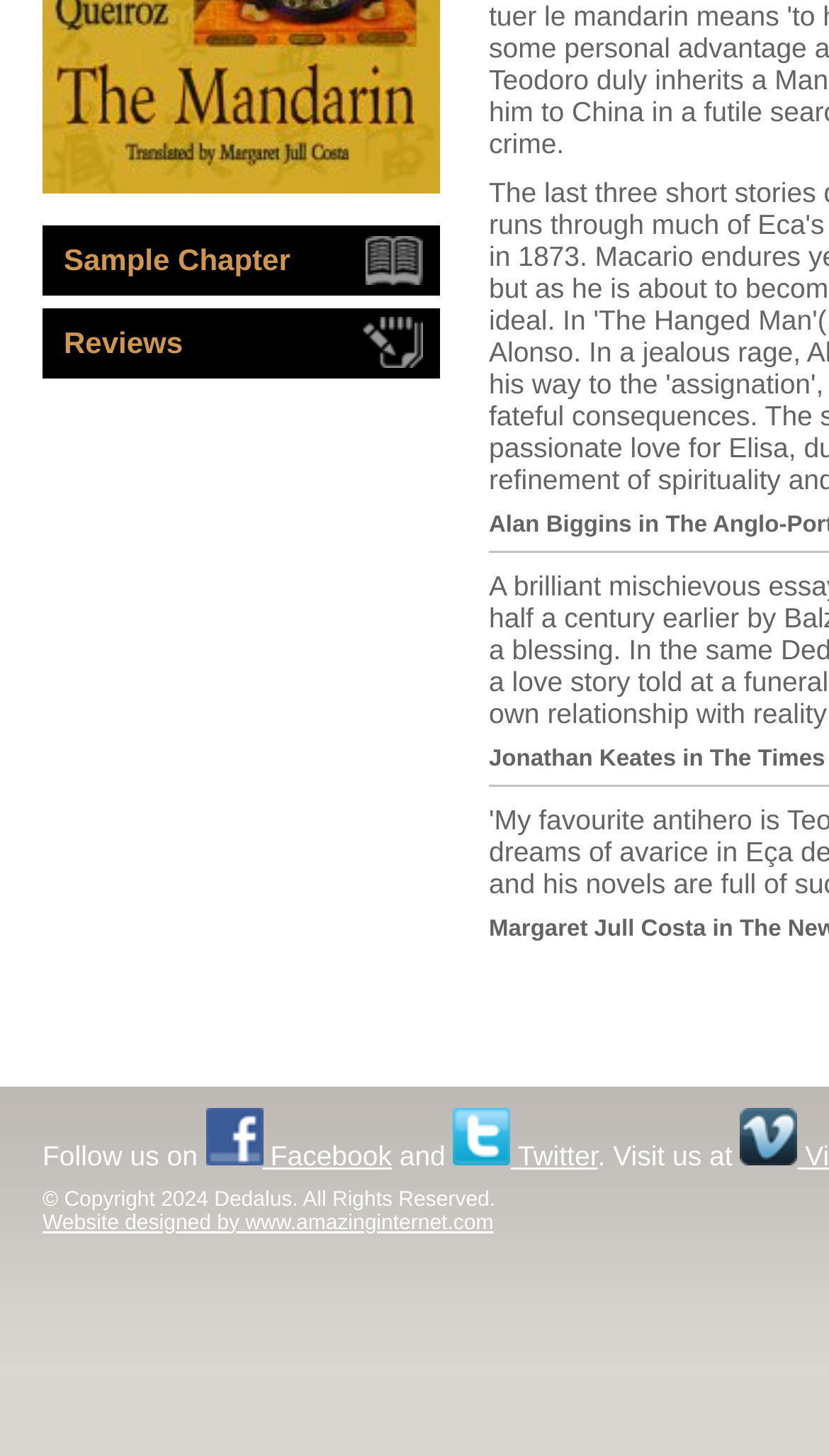Please specify the bounding box coordinates in the format (top-left x, top-left y, bottom-right x, bottom-right y), with all values as floating point numbers between 0 and 1. Identify the bounding box of the UI element described by: Sample Chapter

[0.051, 0.155, 0.531, 0.203]